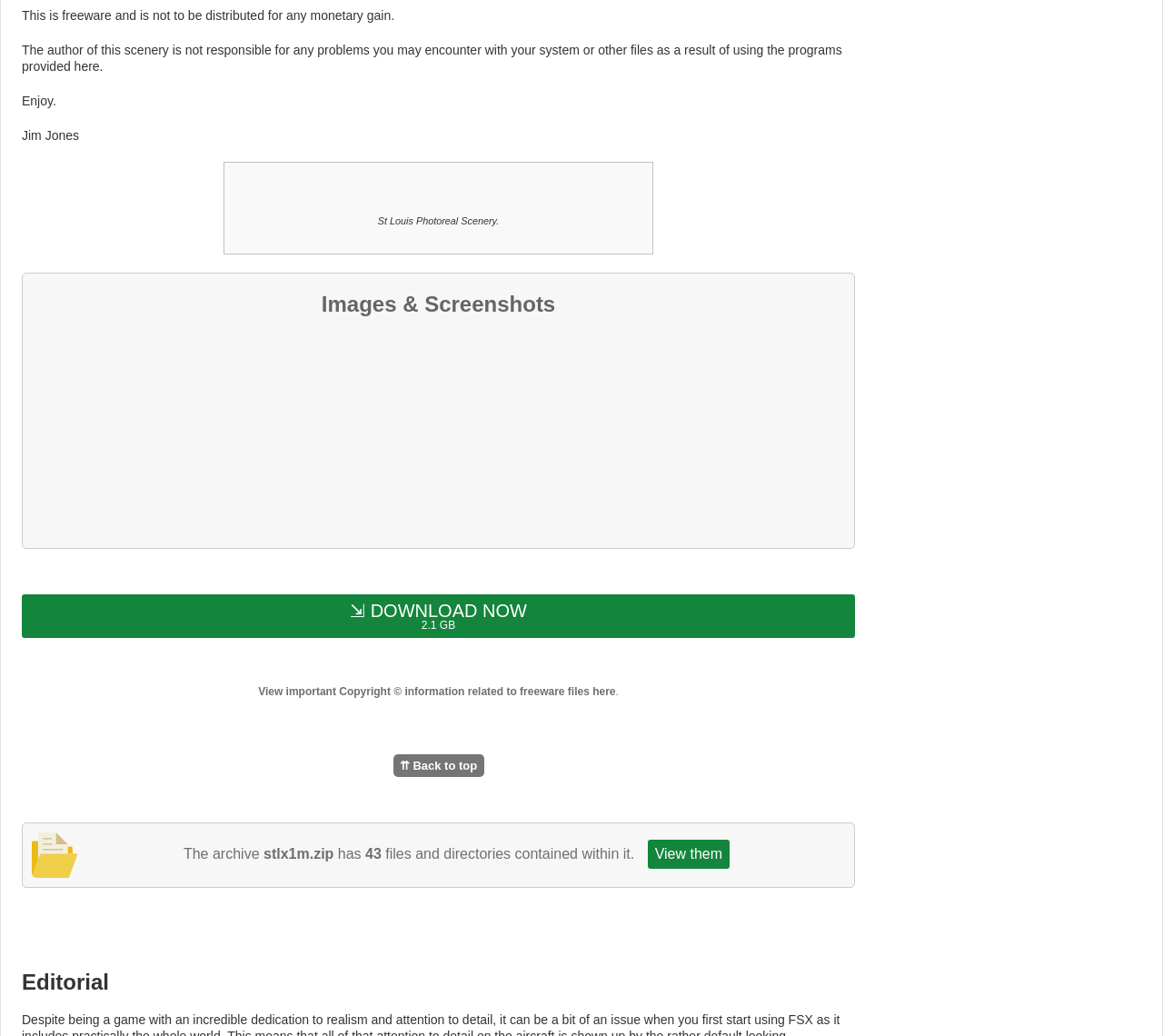Calculate the bounding box coordinates for the UI element based on the following description: "⇈ Back to top". Ensure the coordinates are four float numbers between 0 and 1, i.e., [left, top, right, bottom].

[0.344, 0.732, 0.41, 0.745]